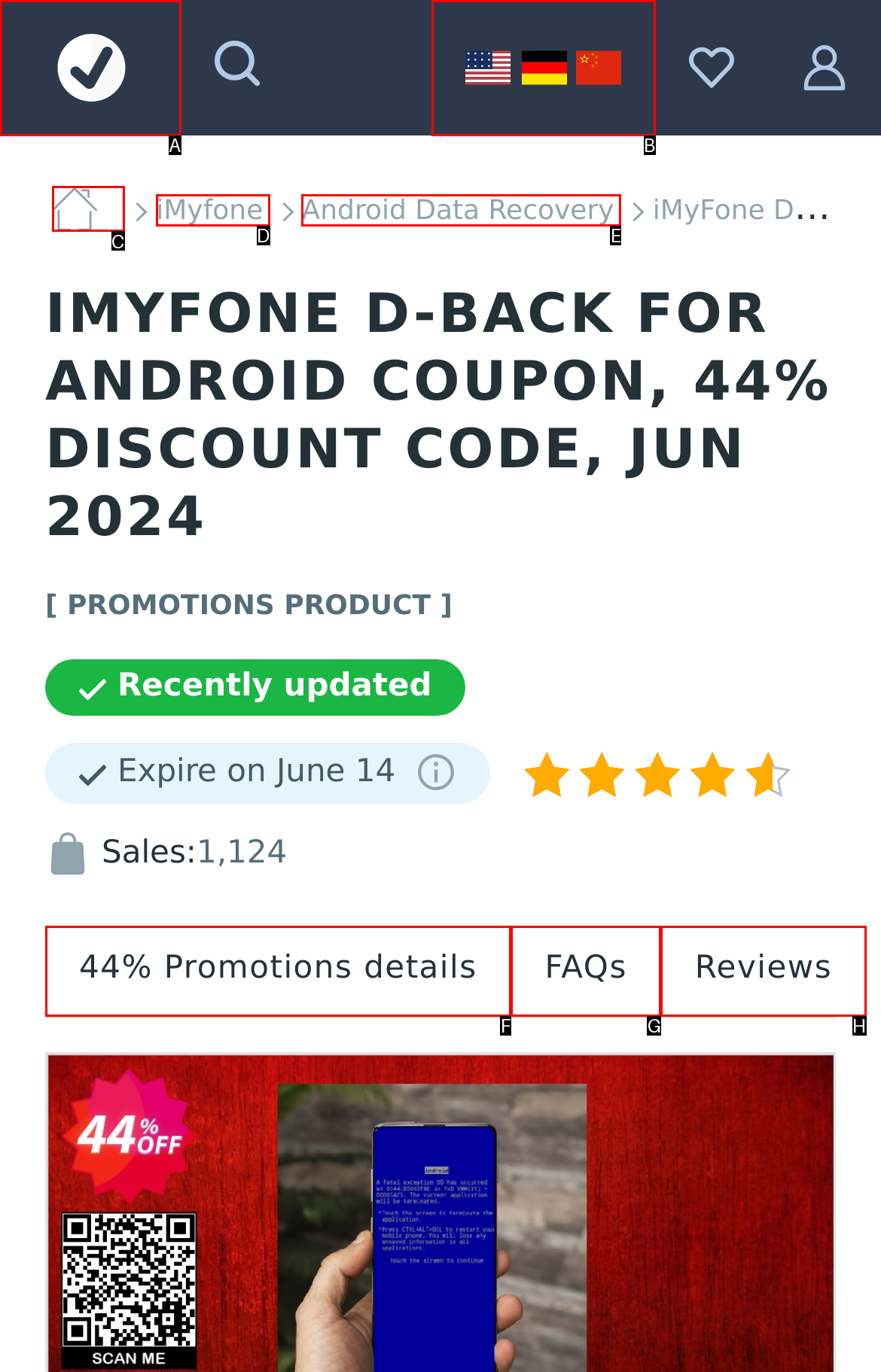Select the letter of the option that should be clicked to achieve the specified task: Select the language. Respond with just the letter.

B